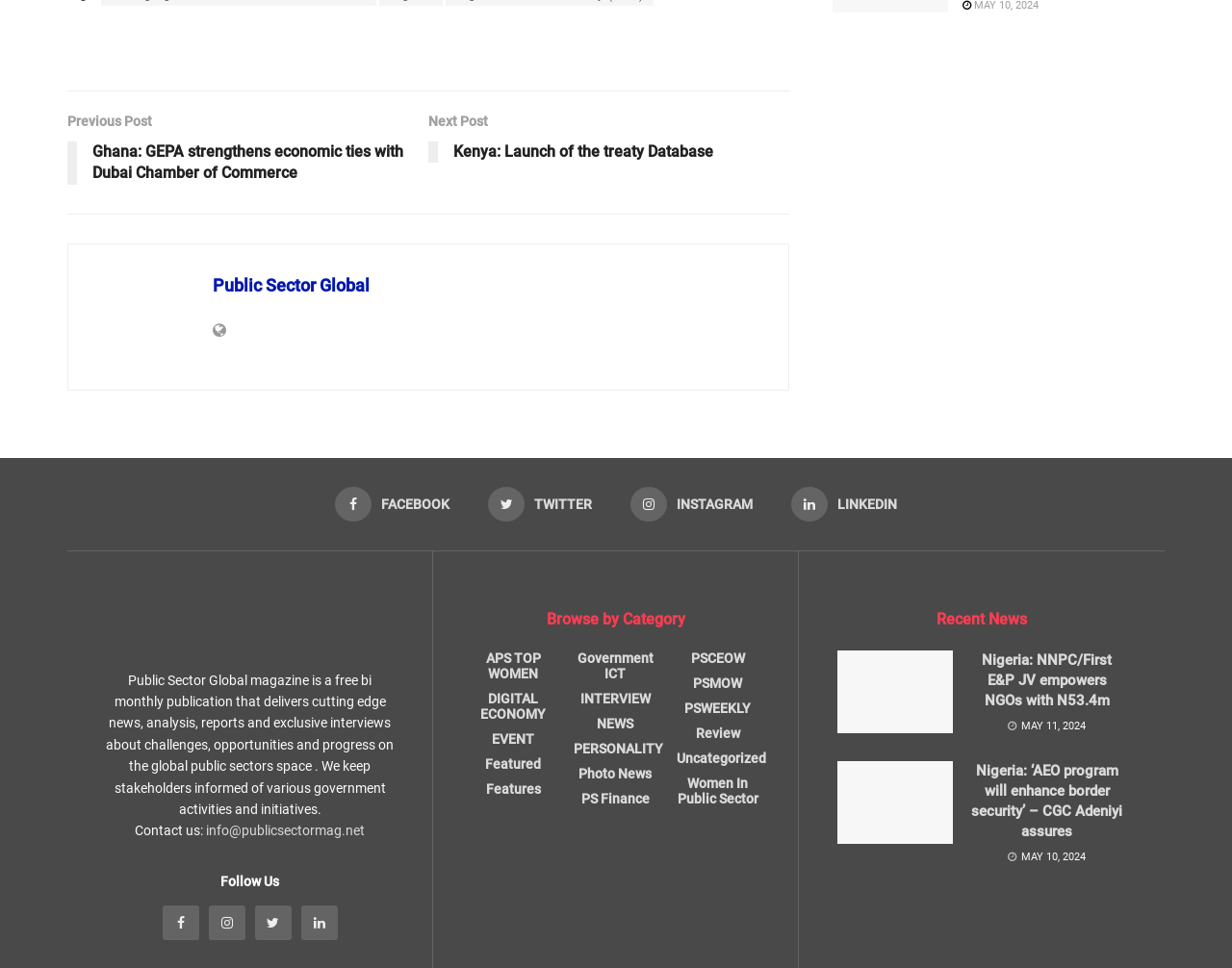Locate the bounding box coordinates of the area you need to click to fulfill this instruction: 'Open the 'Recent Posts' section'. The coordinates must be in the form of four float numbers ranging from 0 to 1: [left, top, right, bottom].

None